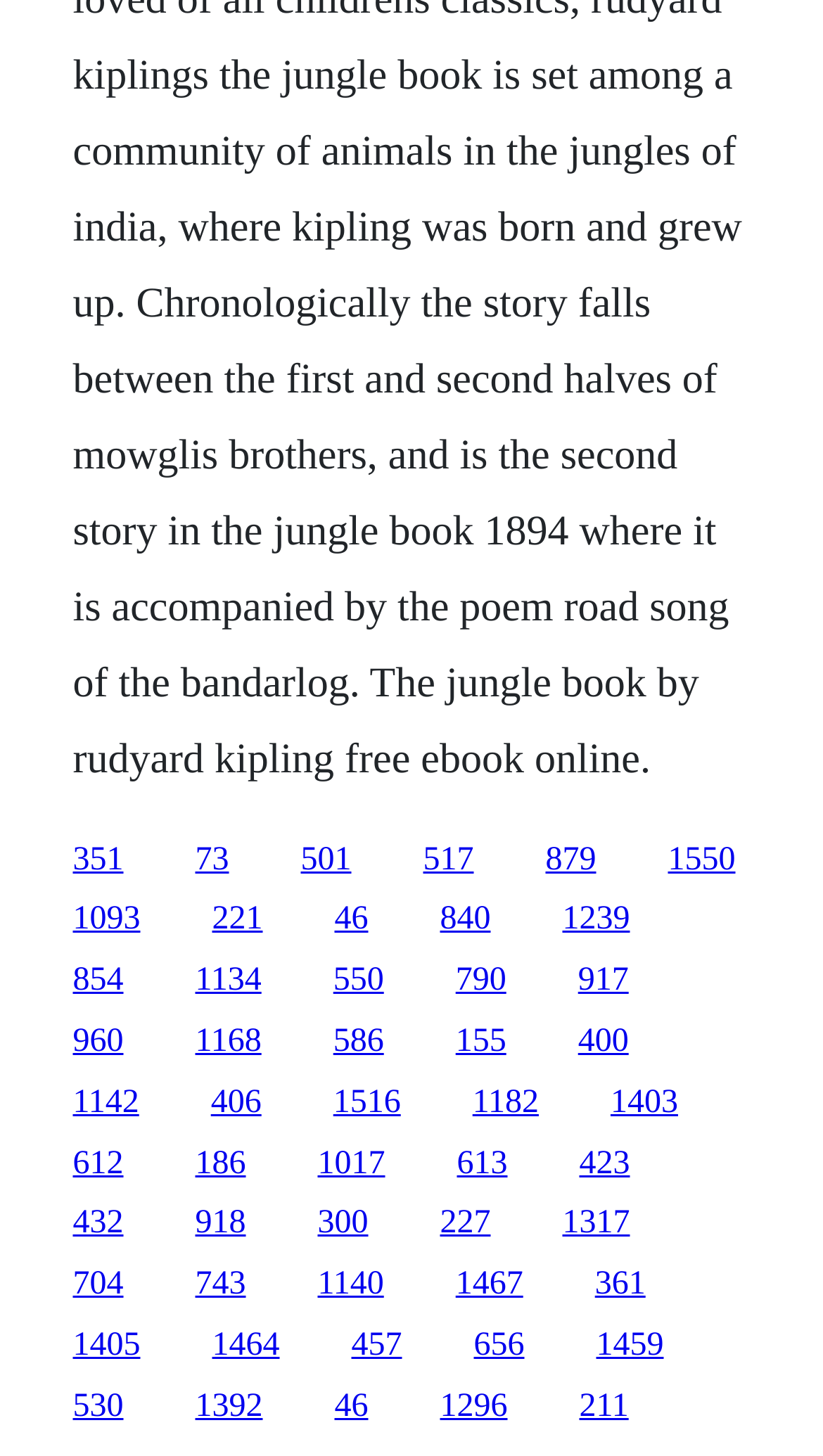What is the vertical position of the first link?
Answer briefly with a single word or phrase based on the image.

0.578